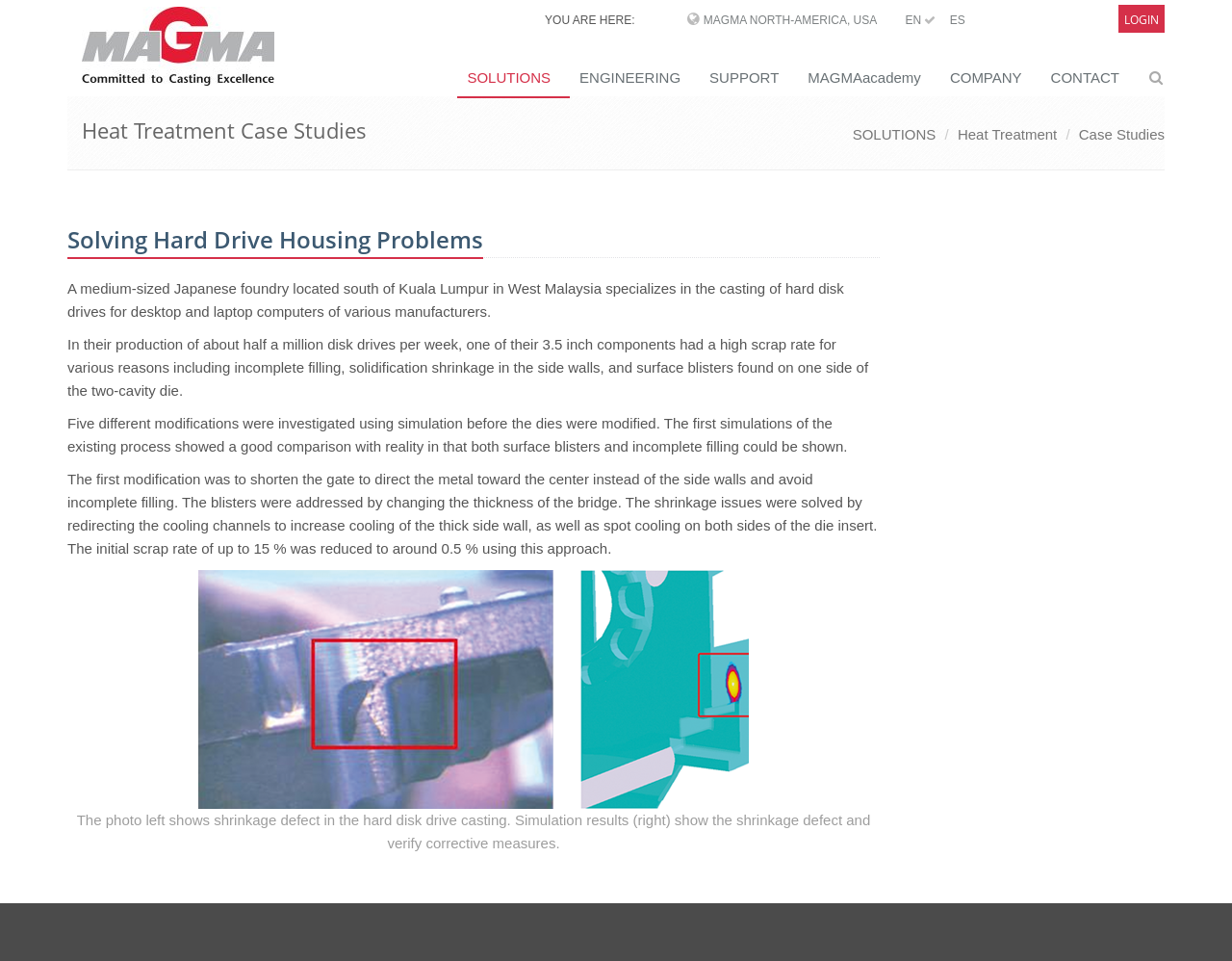Show the bounding box coordinates for the element that needs to be clicked to execute the following instruction: "View the image of hard disk drive casting". Provide the coordinates in the form of four float numbers between 0 and 1, i.e., [left, top, right, bottom].

[0.161, 0.593, 0.608, 0.842]